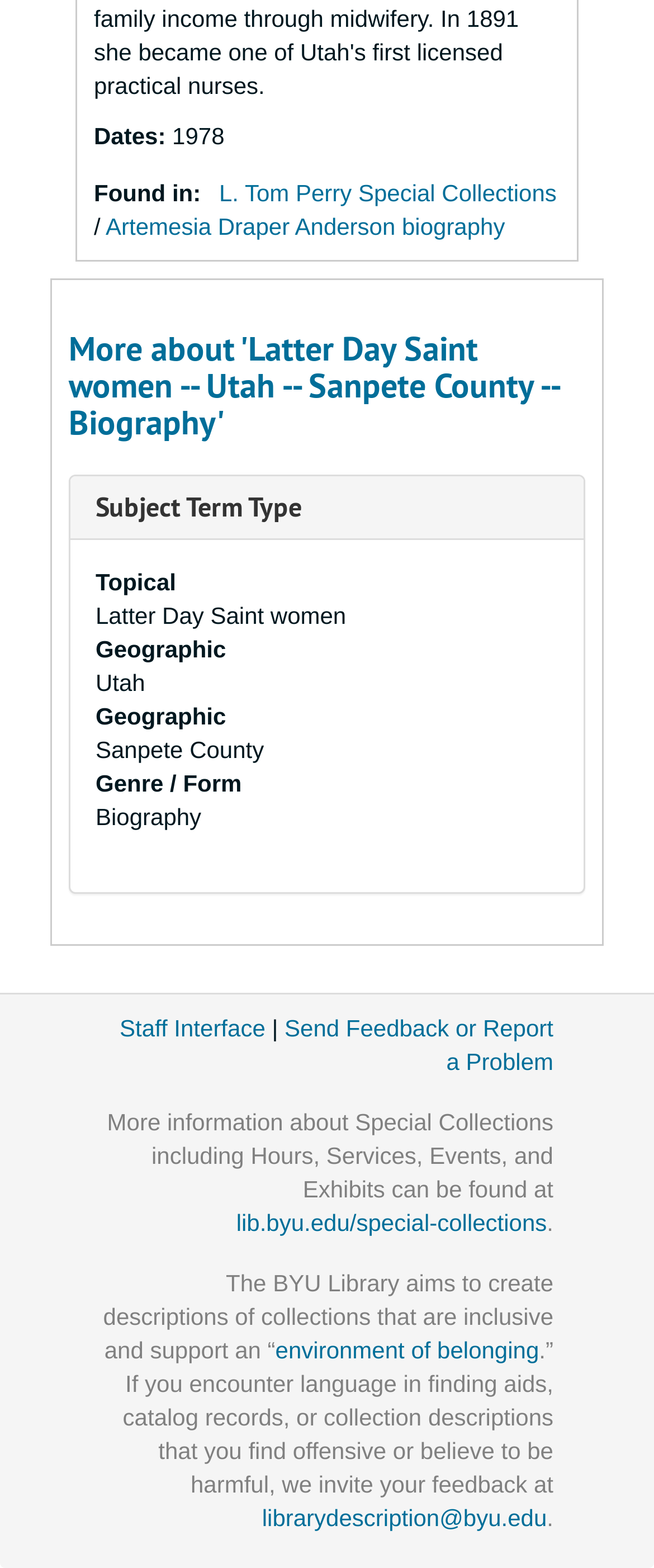Locate the bounding box coordinates of the area to click to fulfill this instruction: "Contact librarydescription@byu.edu". The bounding box should be presented as four float numbers between 0 and 1, in the order [left, top, right, bottom].

[0.401, 0.959, 0.836, 0.977]